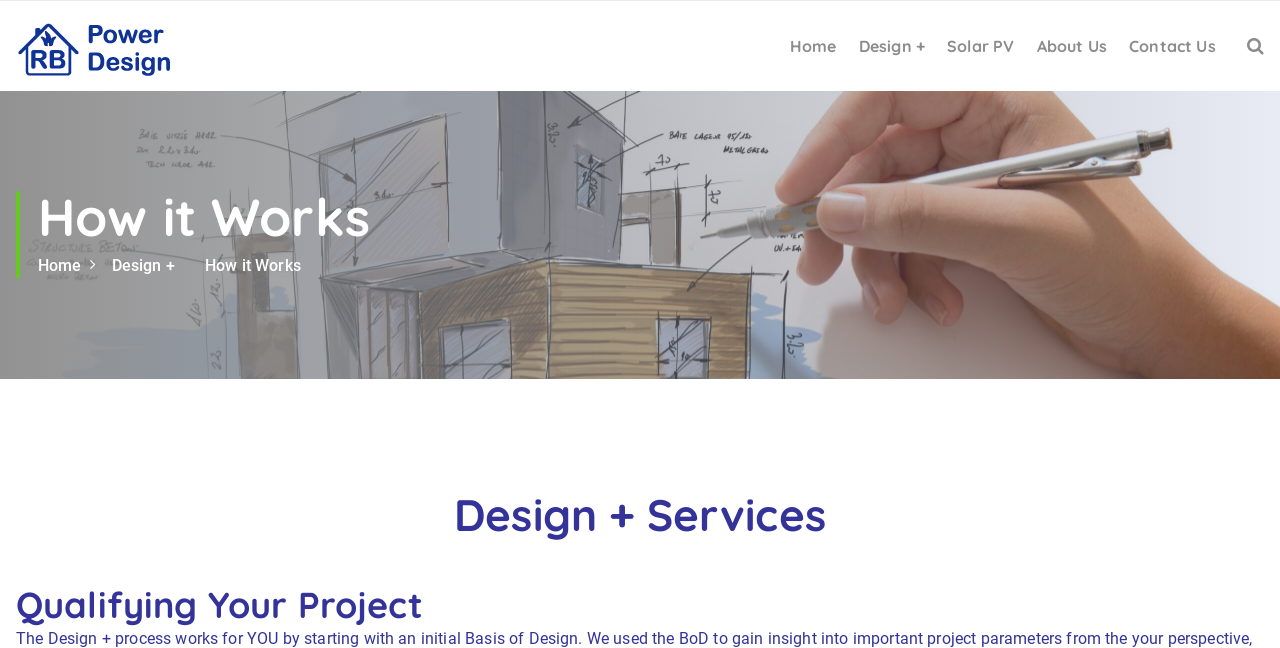From the webpage screenshot, predict the bounding box of the UI element that matches this description: "greek brides".

None